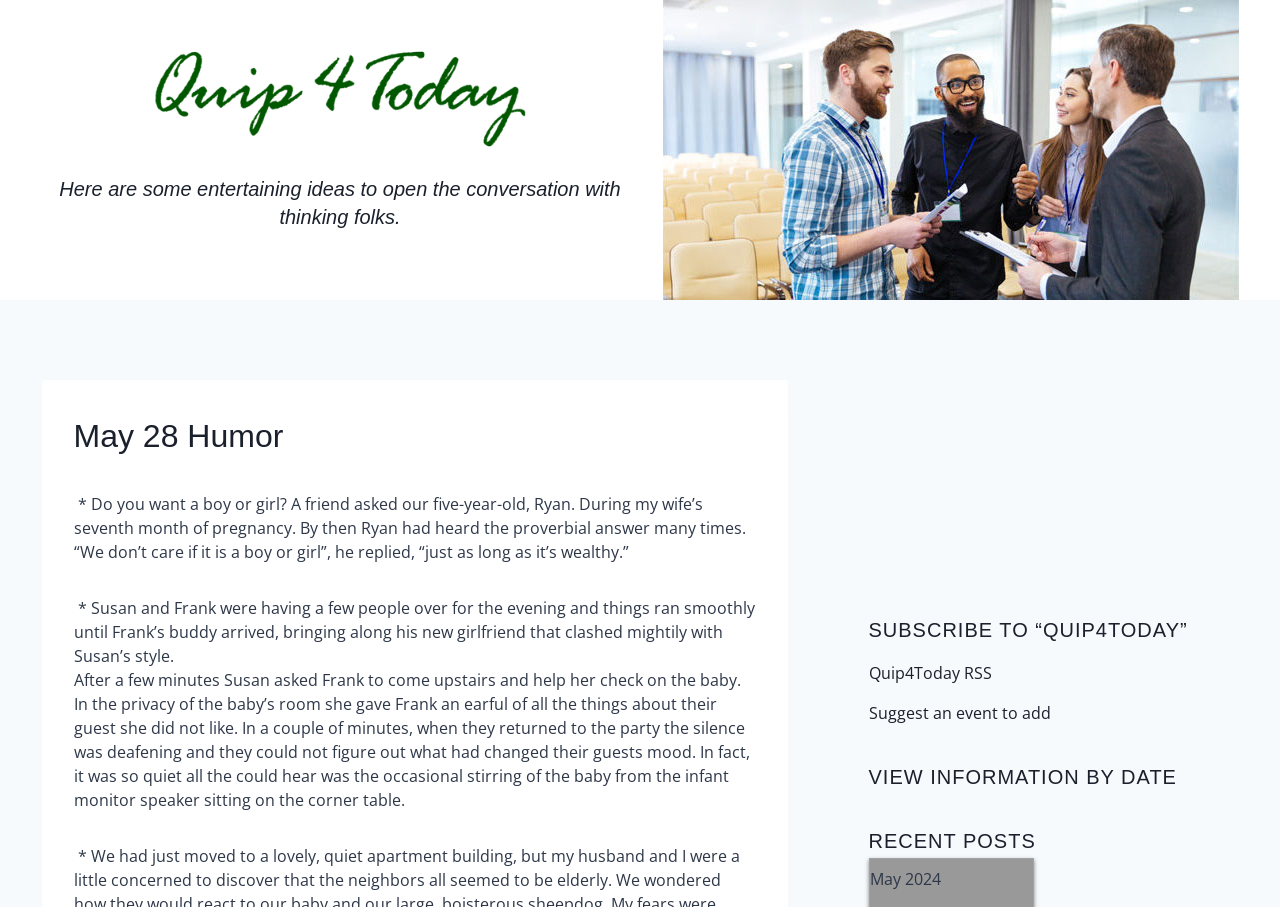Give a one-word or phrase response to the following question: What can you do with the 'Suggest an event to add' link?

Suggest an event